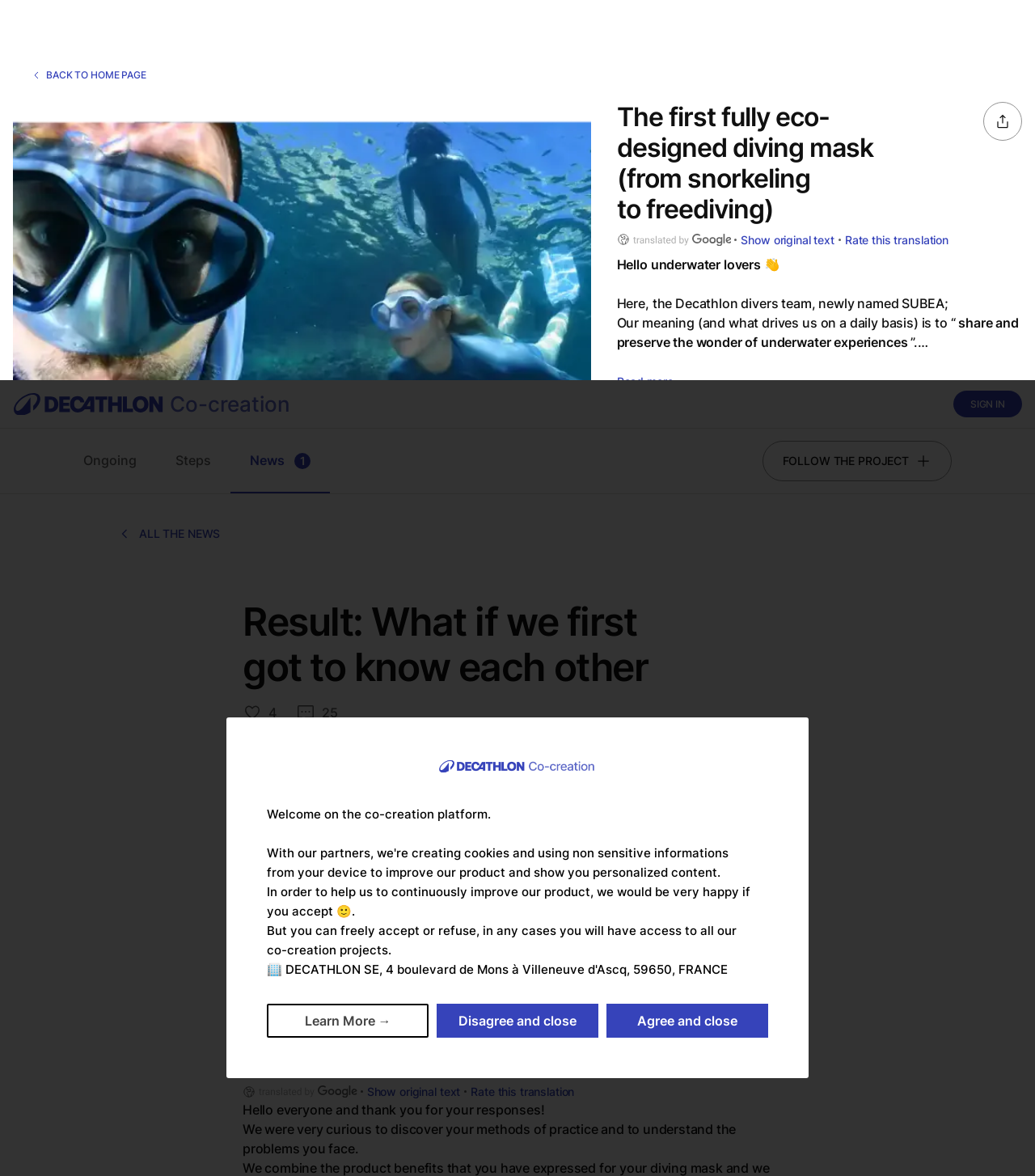Based on the element description Ongoing, identify the bounding box coordinates for the UI element. The coordinates should be in the format (top-left x, top-left y, bottom-right x, bottom-right y) and within the 0 to 1 range.

[0.062, 0.041, 0.151, 0.096]